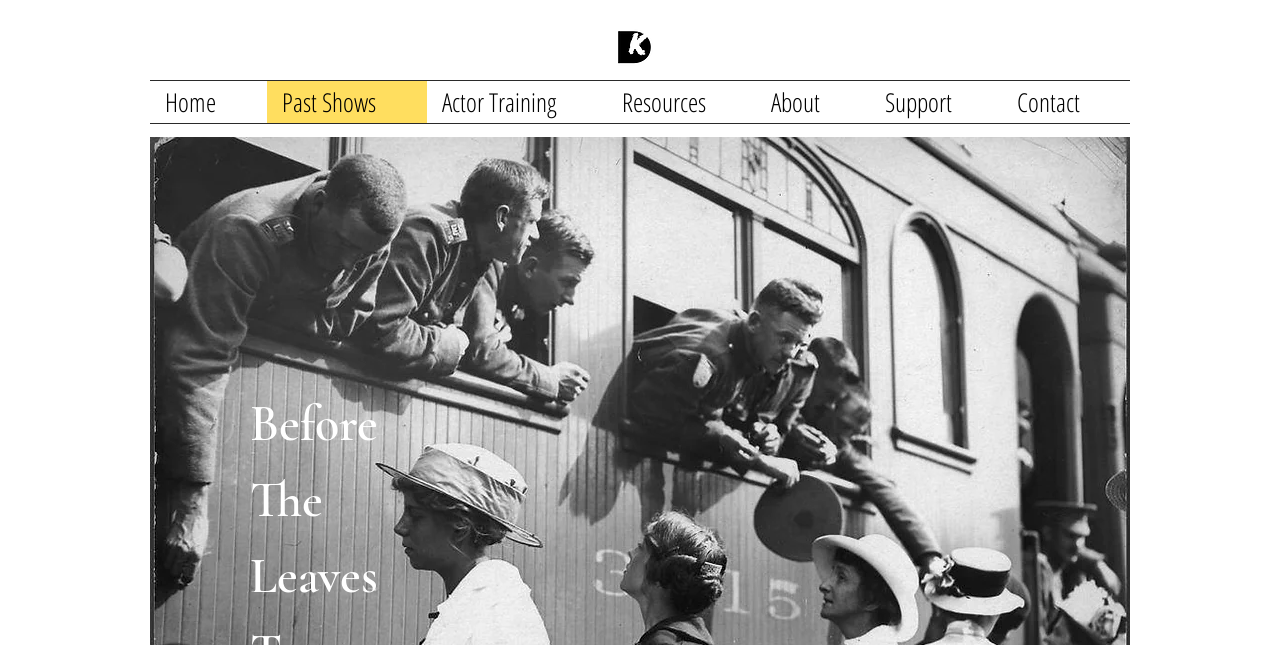Please answer the following question using a single word or phrase: 
Is the navigation element at the top of the webpage?

Yes